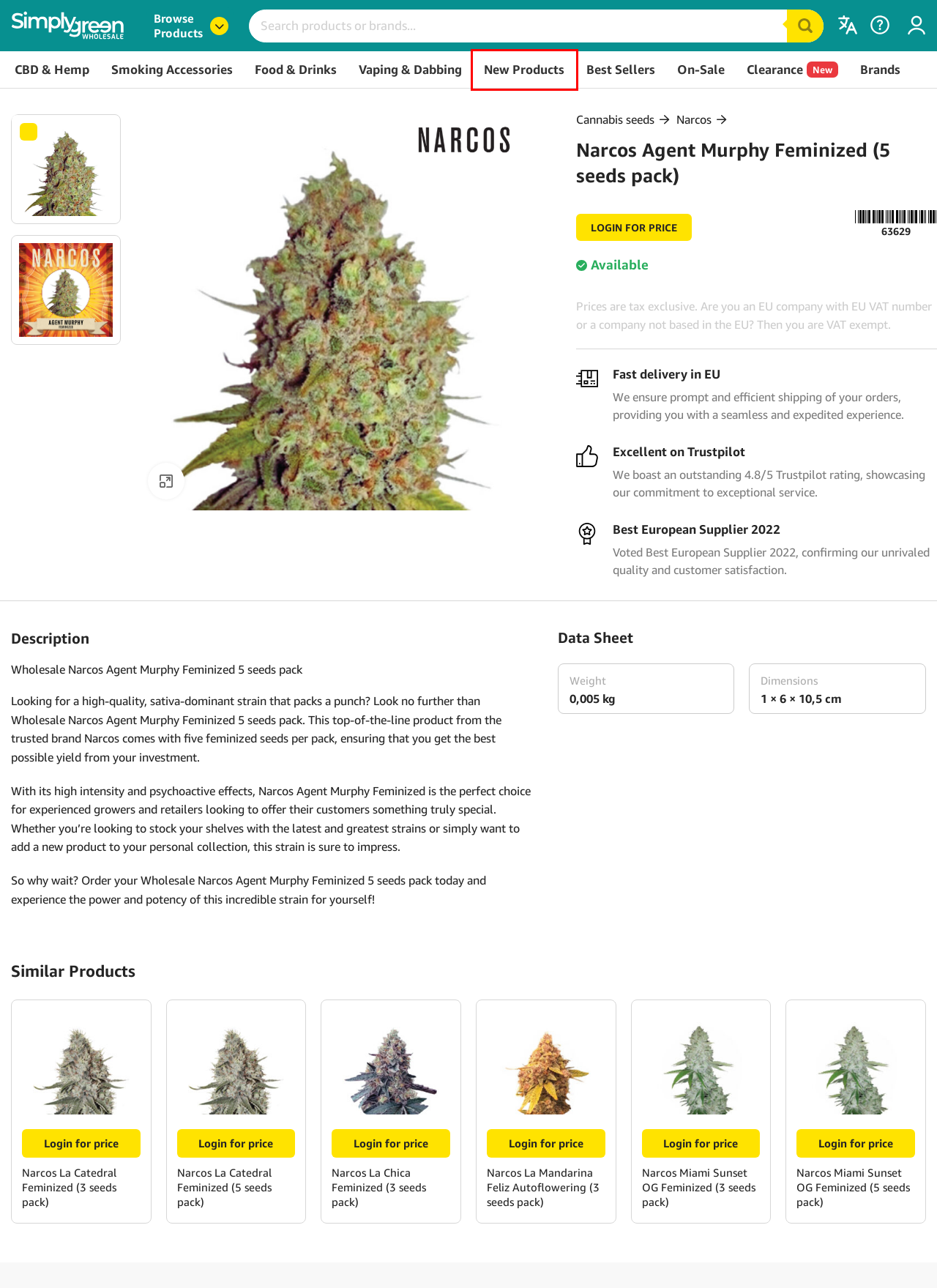Observe the screenshot of a webpage with a red bounding box highlighting an element. Choose the webpage description that accurately reflects the new page after the element within the bounding box is clicked. Here are the candidates:
A. European Wholesale CBD And Hemp | Simply Green
B. Wholesale Narcos La Catedral Feminized 5 seeds pack
C. New Products
D. Our Favourite Products - Simply Green
E. Buy Wholesale smoking accessories in Simply Green
F. Expiring Soon Products
G. Wholesale Vaping And Dabbing | Simply Green
H. Our Premium Cannabis Brands - Simply Green

C